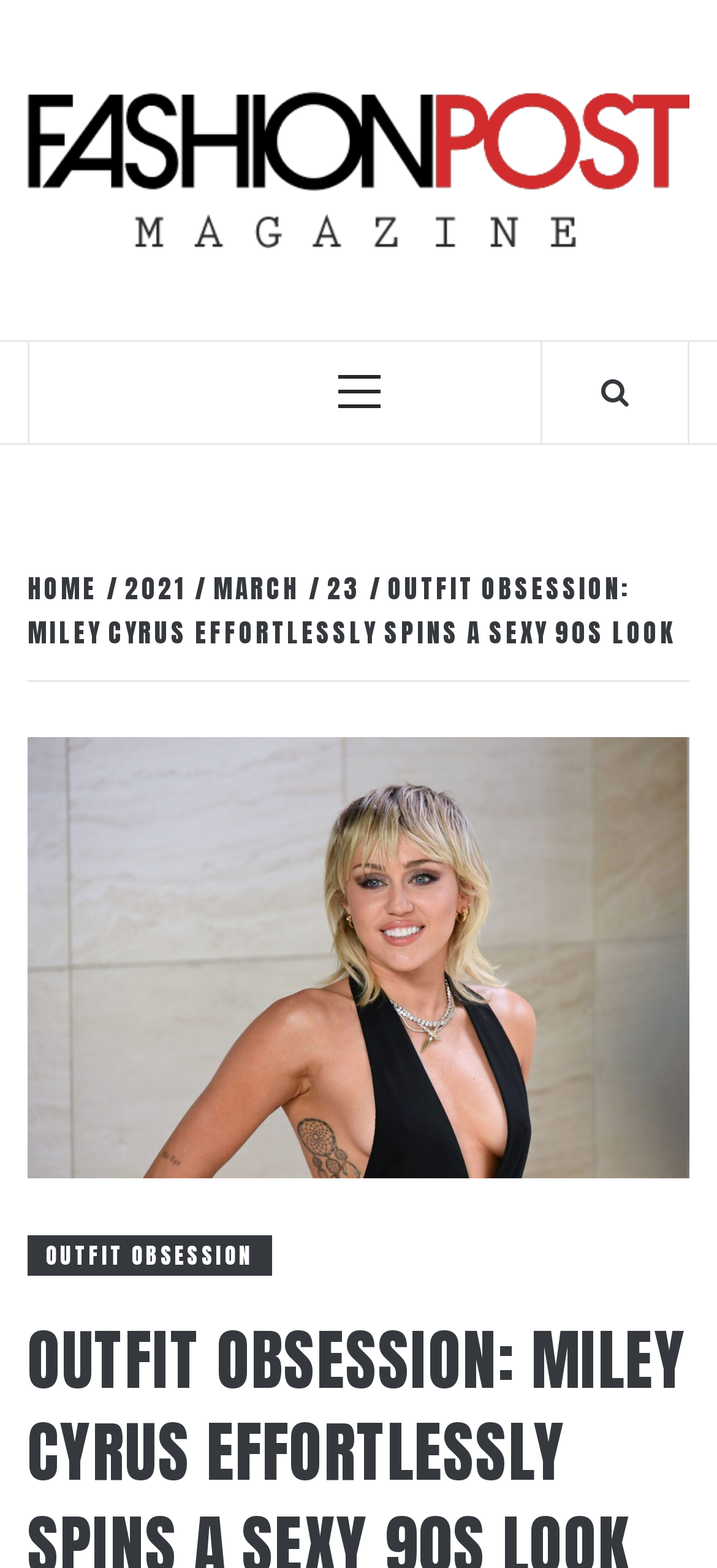Analyze the image and provide a detailed answer to the question: What is the icon on the top right corner?

The icon on the top right corner is a search icon, represented by the Unicode character ''. This icon is commonly used to represent a search function.